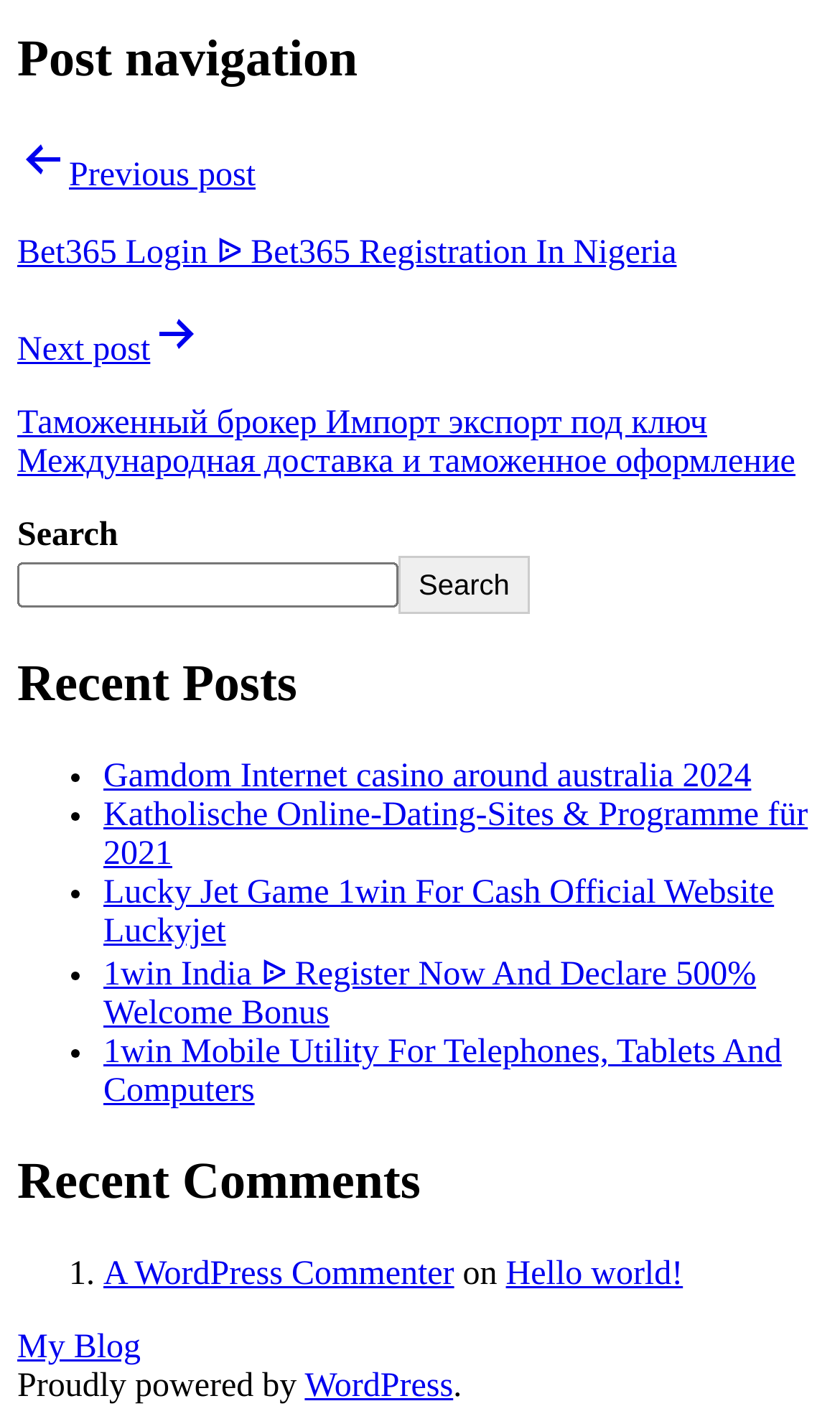Identify the bounding box coordinates of the clickable region to carry out the given instruction: "Read news about 'Tent schools' open after quake".

None